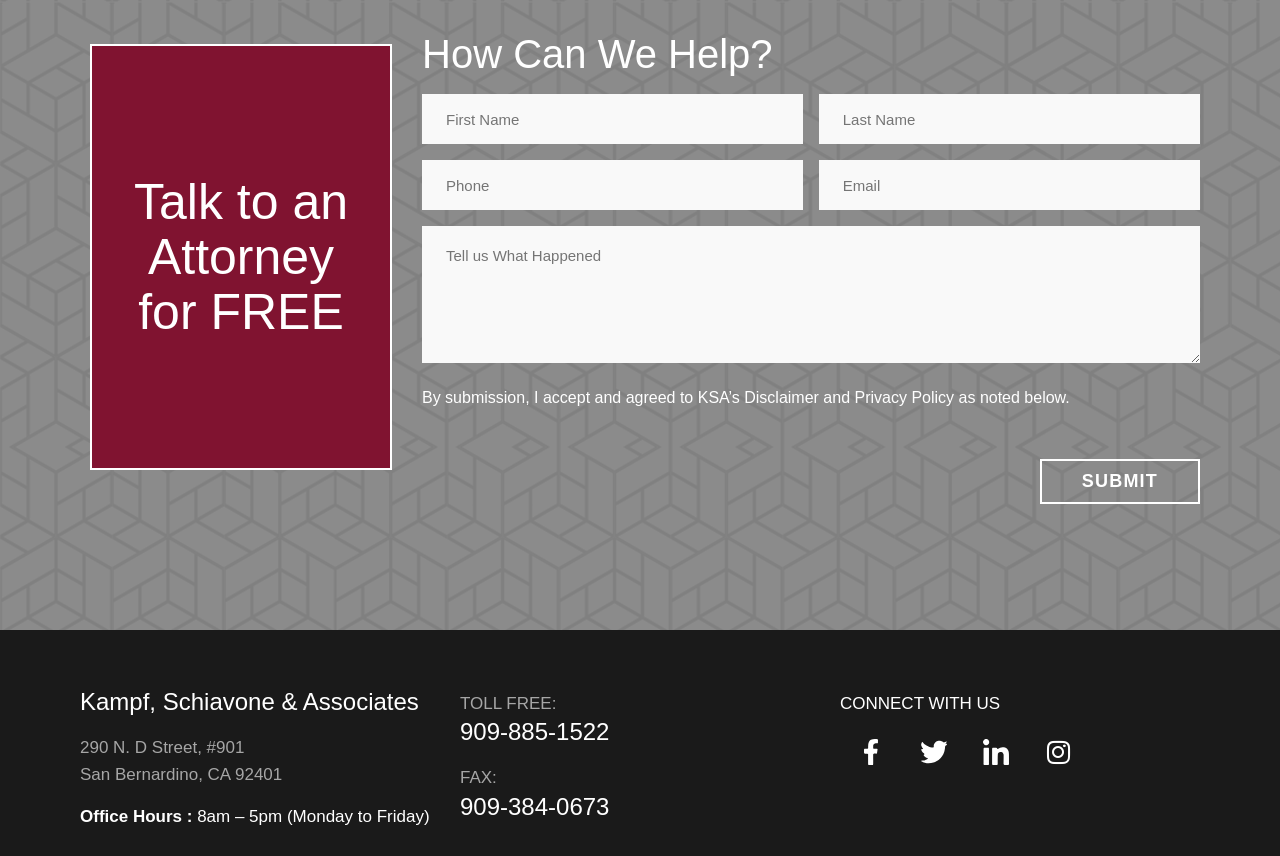What is the phone number of Kampf, Schiavone & Associates?
Please describe in detail the information shown in the image to answer the question.

The phone number is listed in the bottom section of the webpage, under the 'TOLL FREE' heading. It is also provided as a link, suggesting that users can click to call the number.